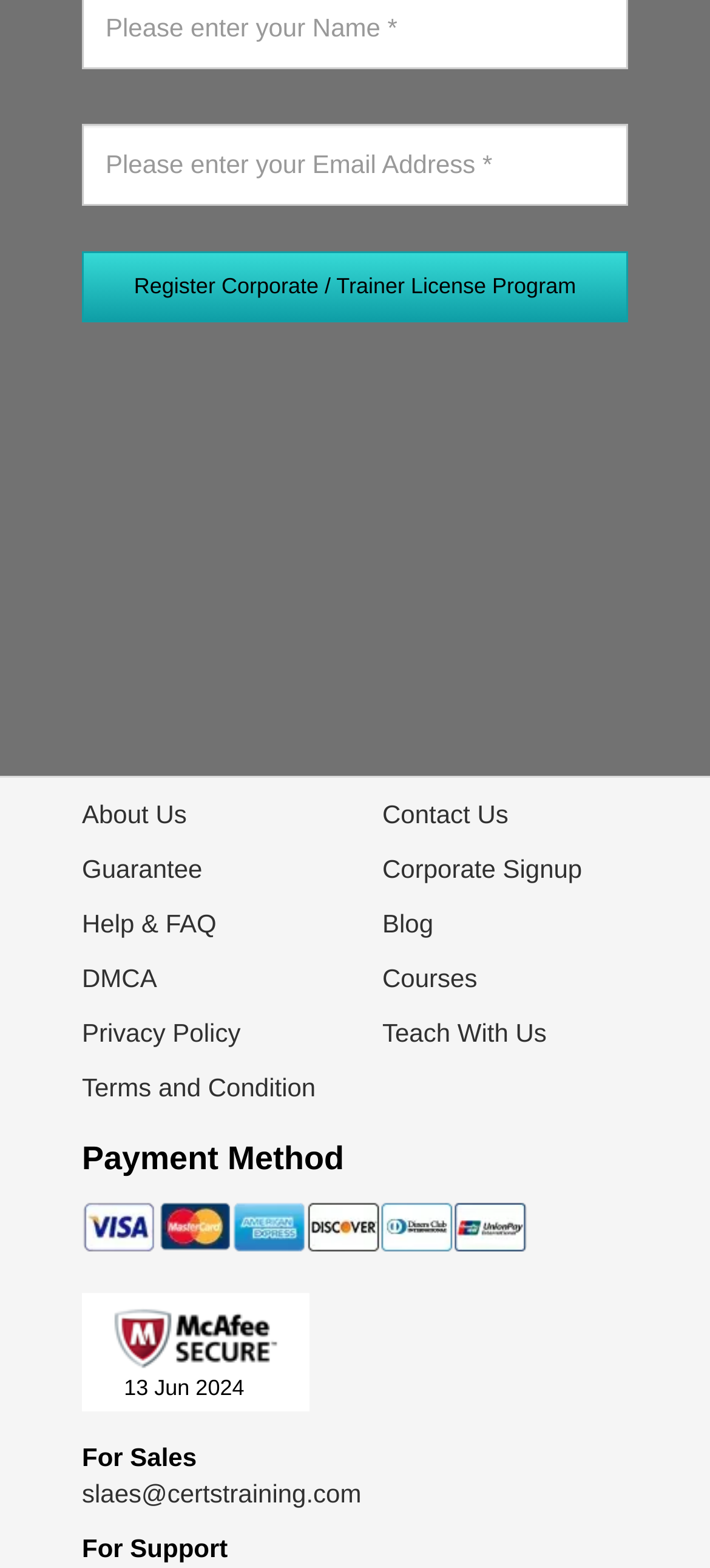Find and specify the bounding box coordinates that correspond to the clickable region for the instruction: "Email for Sales".

[0.115, 0.943, 0.509, 0.962]